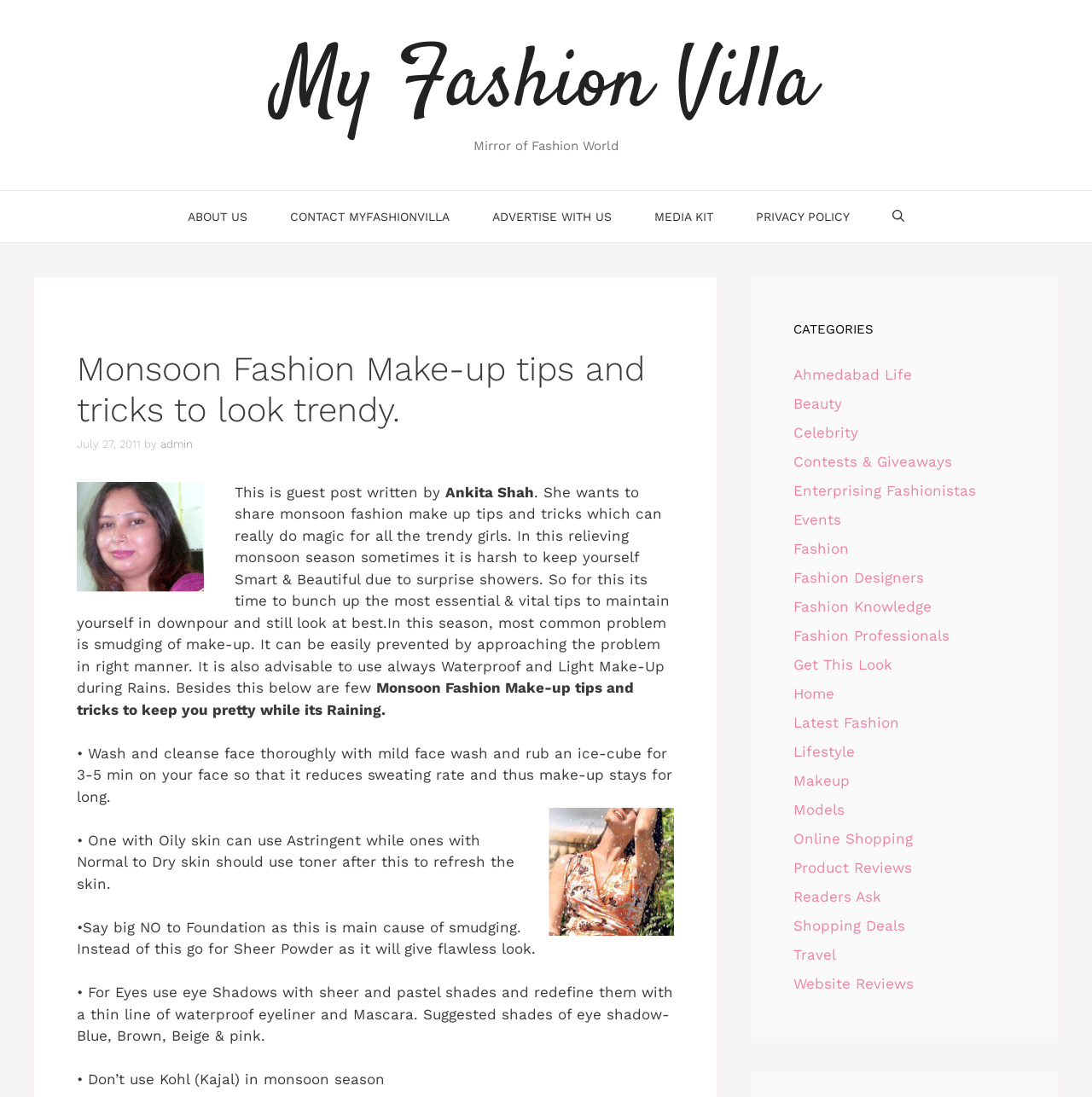What is the purpose of using waterproof eyeliner and mascara?
Relying on the image, give a concise answer in one word or a brief phrase.

To prevent smudging